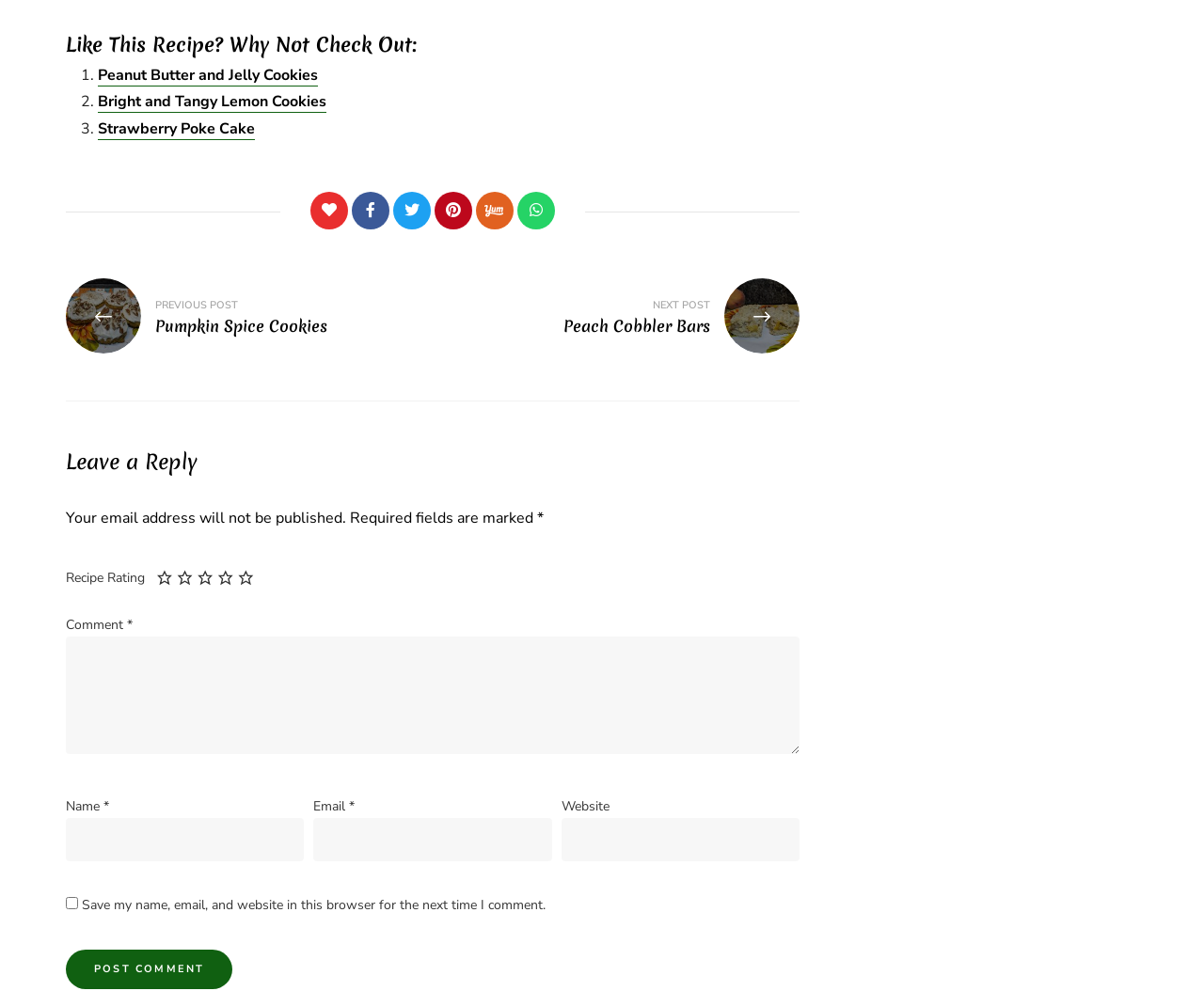Provide the bounding box coordinates for the area that should be clicked to complete the instruction: "Enter your name in the input field".

[0.055, 0.826, 0.253, 0.869]